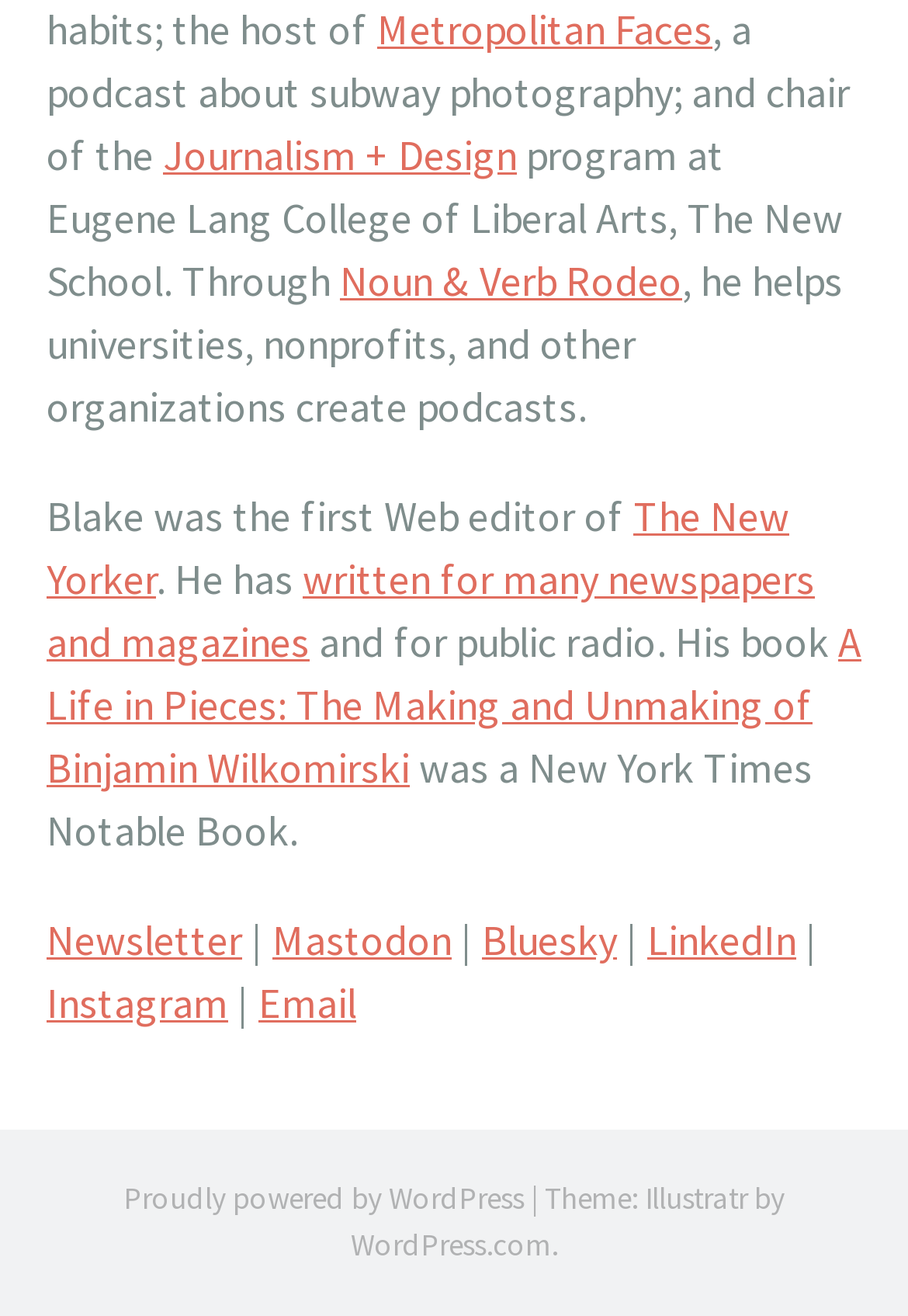Using the element description: "Mastodon", determine the bounding box coordinates. The coordinates should be in the format [left, top, right, bottom], with values between 0 and 1.

[0.3, 0.694, 0.497, 0.735]